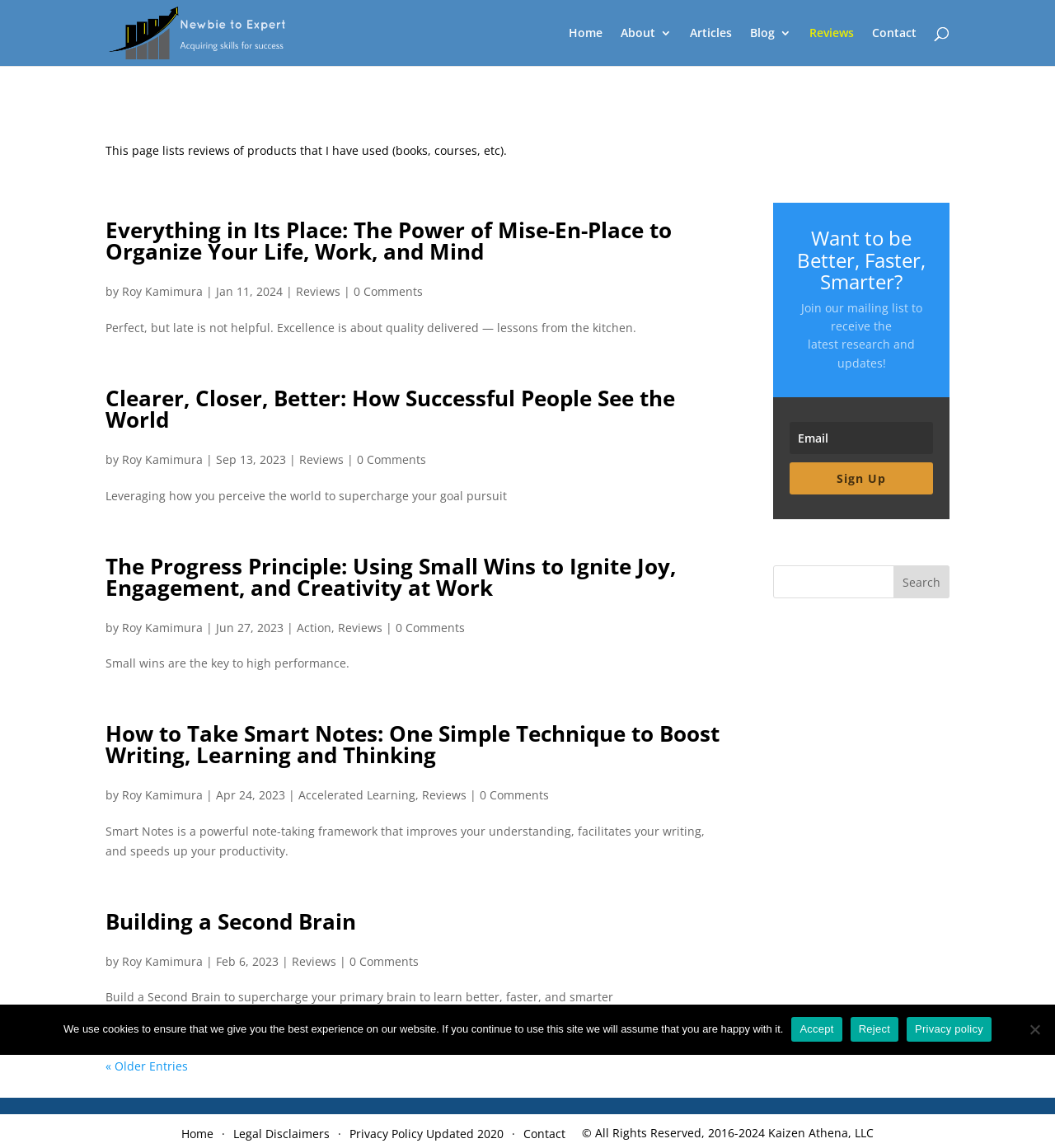Please mark the bounding box coordinates of the area that should be clicked to carry out the instruction: "Sign up for the mailing list".

[0.749, 0.403, 0.884, 0.431]